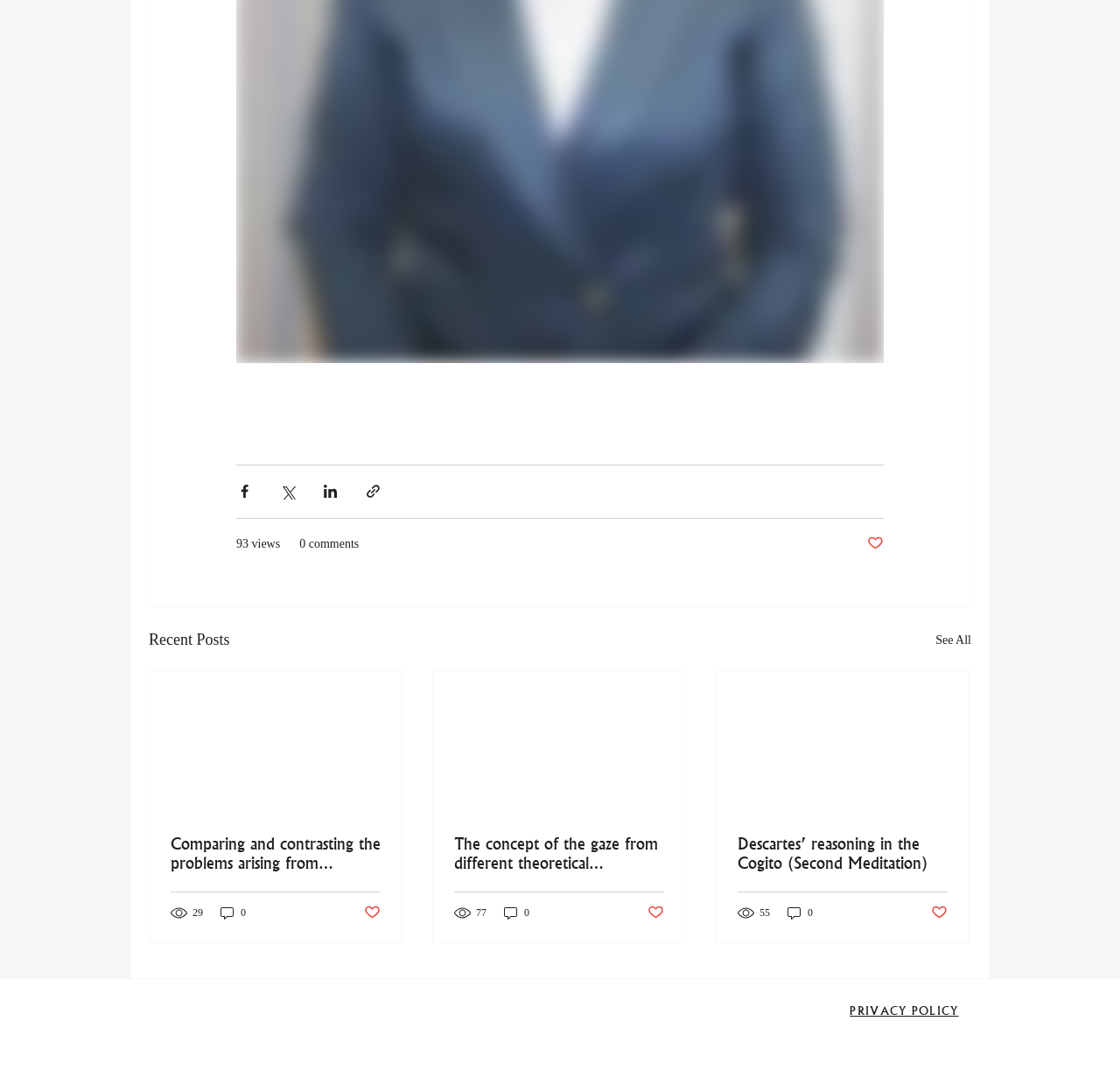How many social media platforms are available?
Please provide an in-depth and detailed response to the question.

I counted the number of links in the 'Social Bar' section, which are Facebook, Instagram, Twitter, YouTube, and one more, totaling 5 social media platforms.